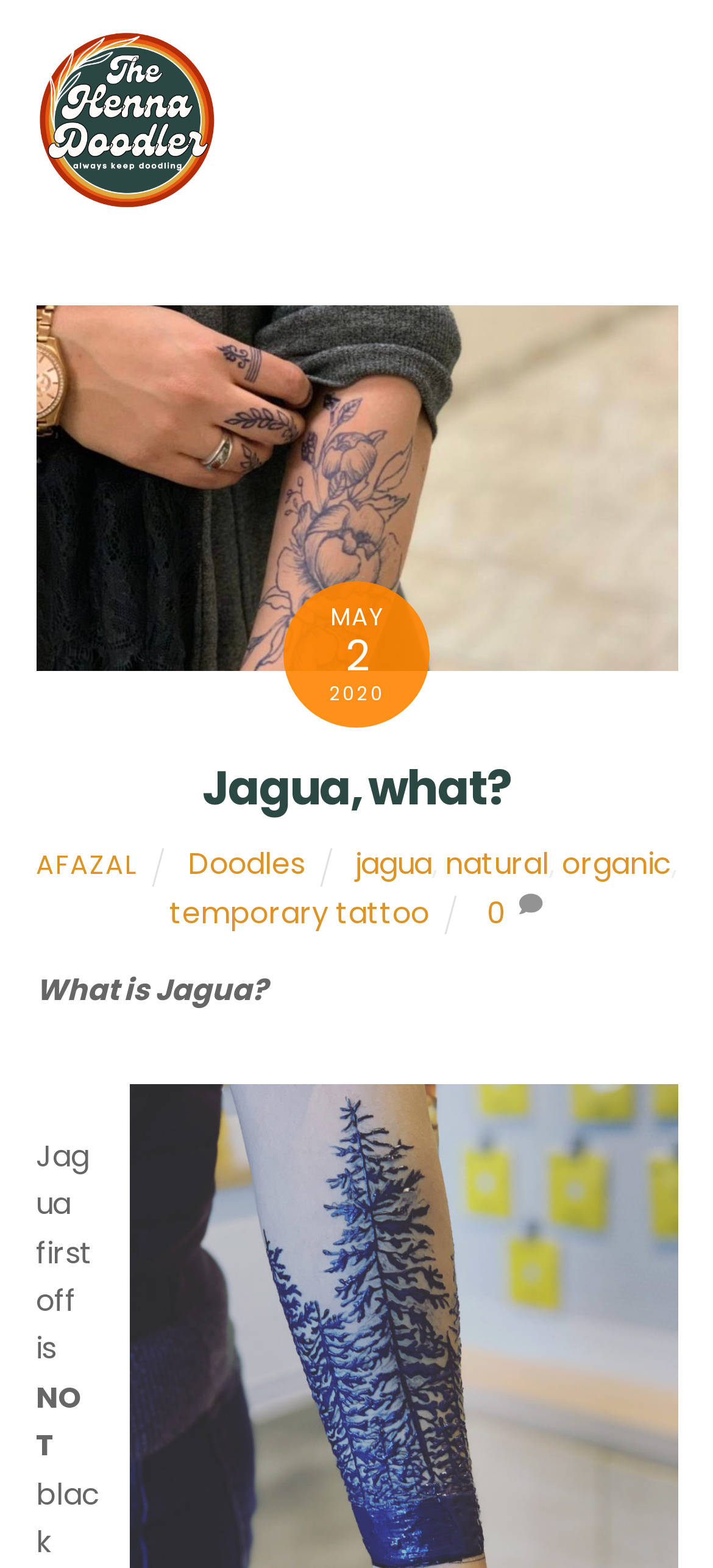Find the bounding box coordinates of the clickable area that will achieve the following instruction: "Read about Jagua".

[0.05, 0.618, 0.383, 0.644]